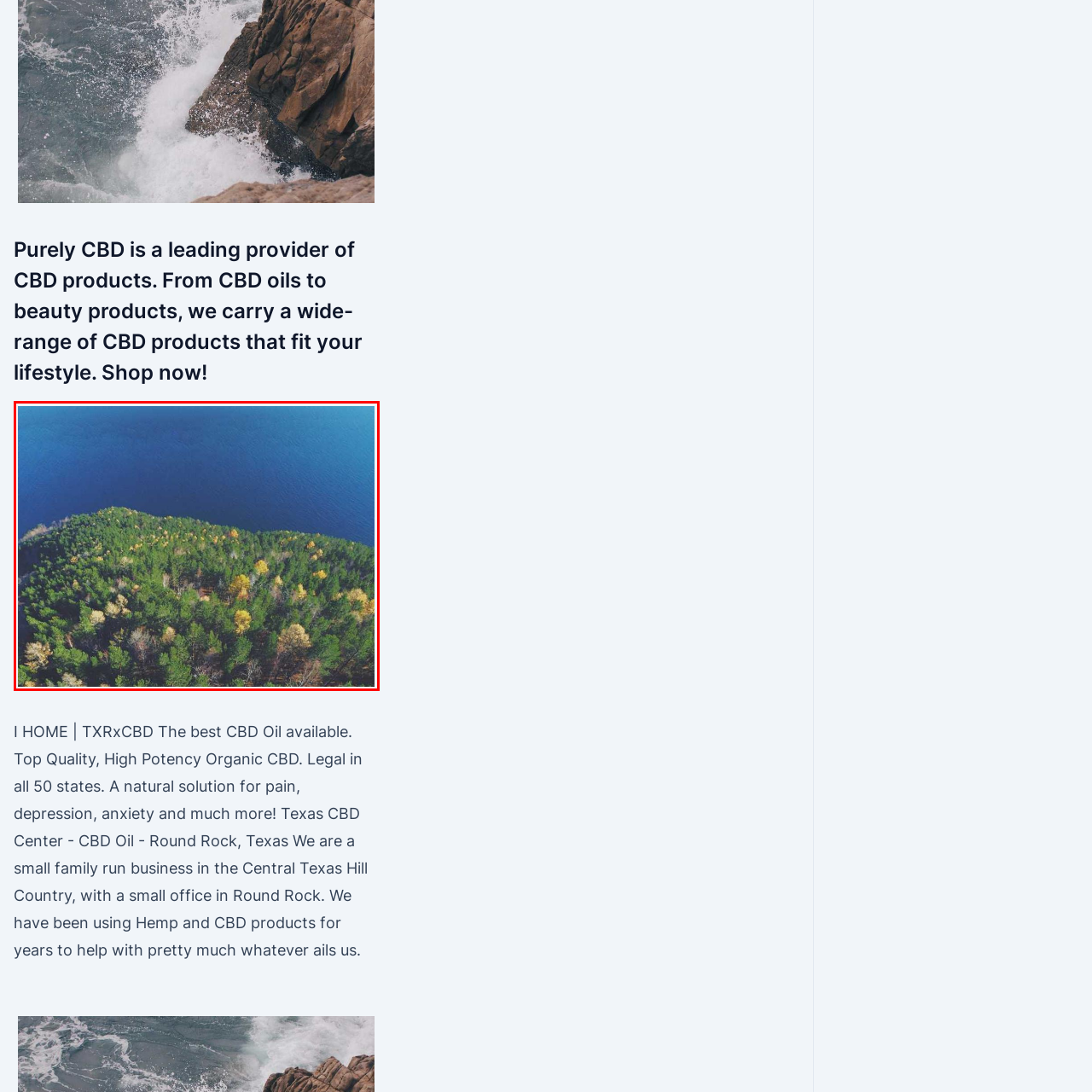Provide an elaborate description of the visual elements present in the image enclosed by the red boundary.

The image captures a stunning aerial view of a lush, densely wooded area meeting a tranquil body of water. The landscape features a mix of vibrant green coniferous trees, interspersed with patches of autumn foliage that display shades of yellow and orange, hinting at the changing seasons. The shoreline gently slopes into the calm blue waters, contrasting beautifully with the rich greenery. This serene vista evokes a sense of peace and connection with nature, highlighting the beauty of the natural world.